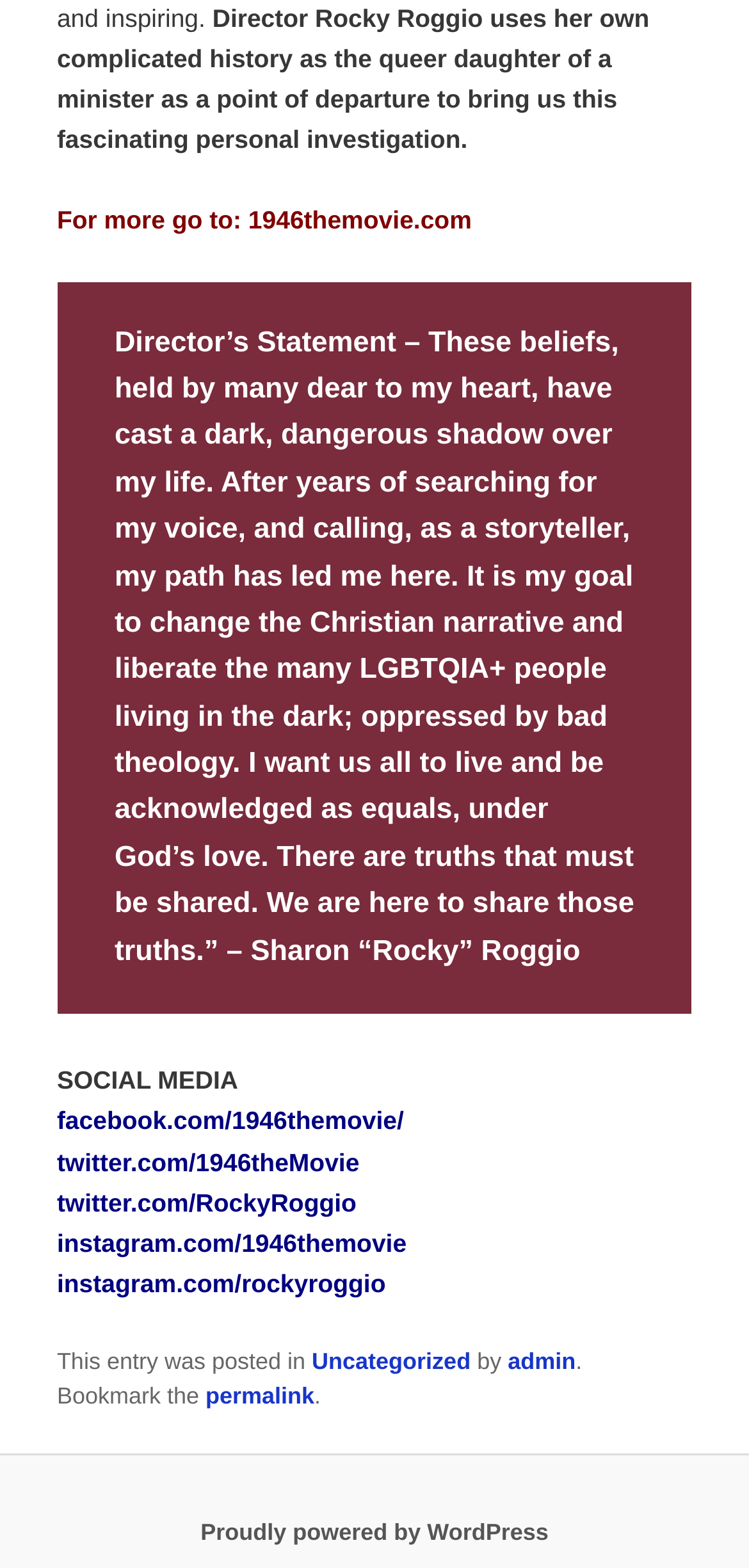What is the name of the movie?
Please provide a single word or phrase as your answer based on the screenshot.

1946